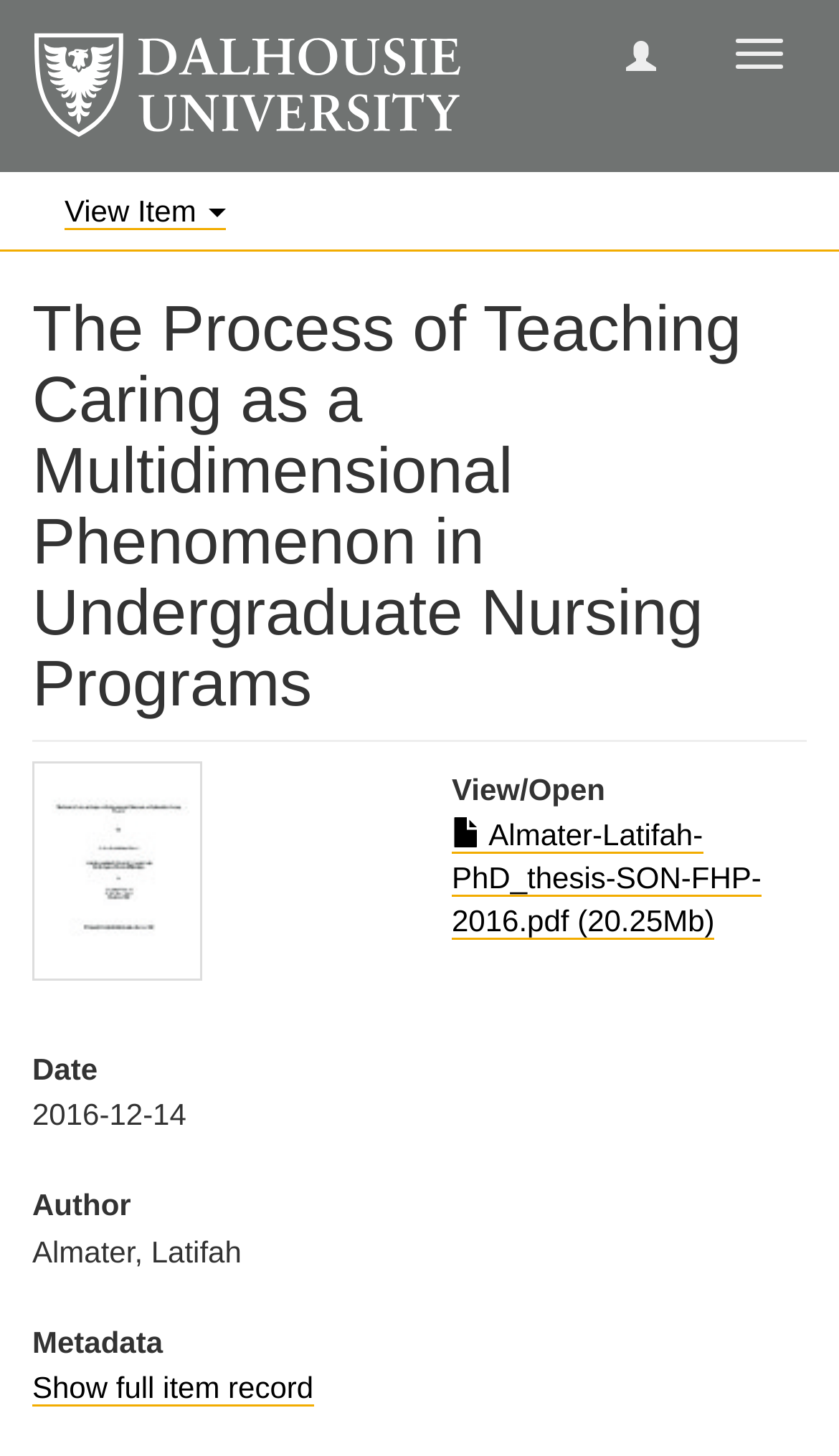Please give a succinct answer to the question in one word or phrase:
Who is the author of the item?

Almater, Latifah